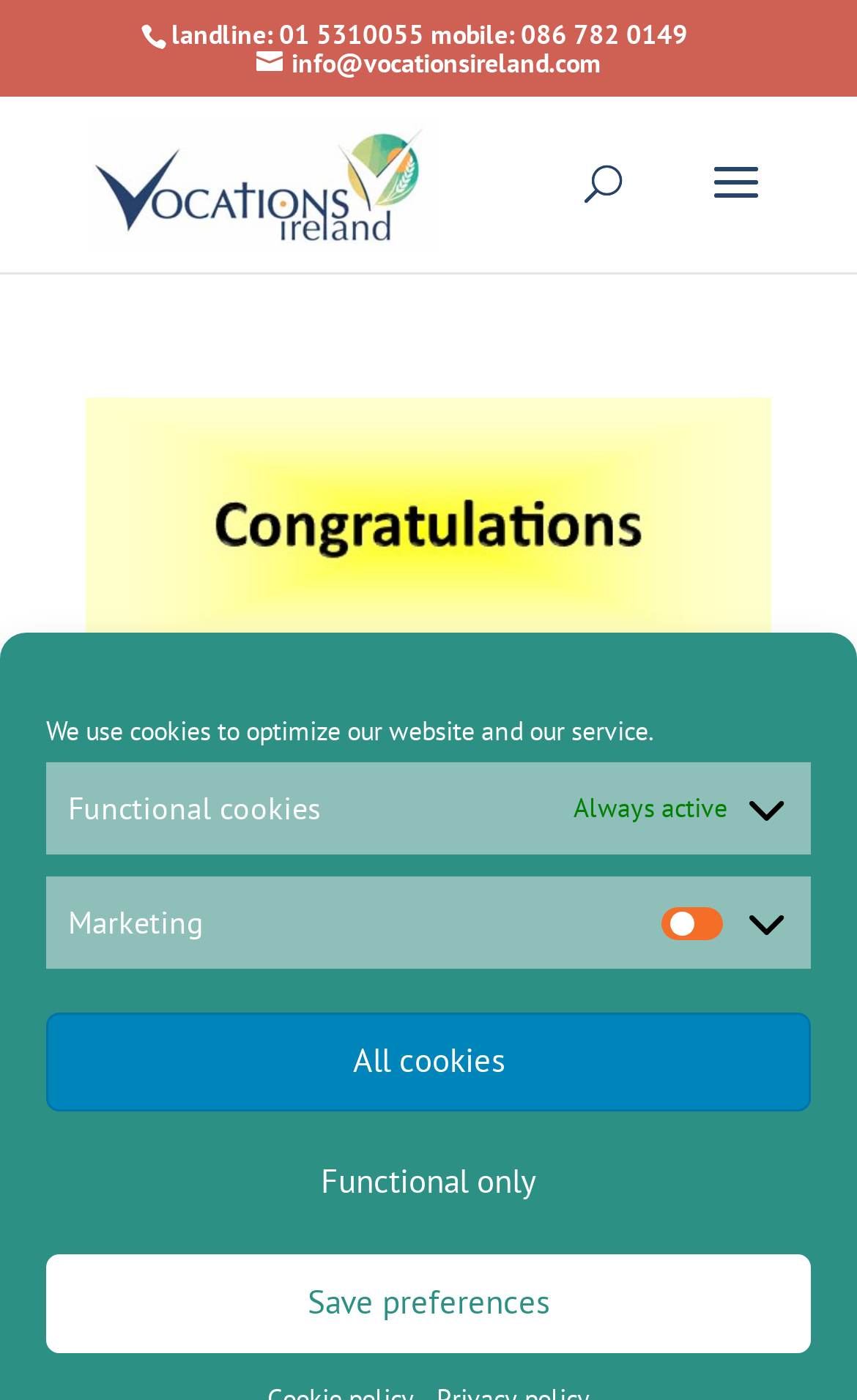Respond to the question below with a single word or phrase:
What is the purpose of the search box?

Search for: